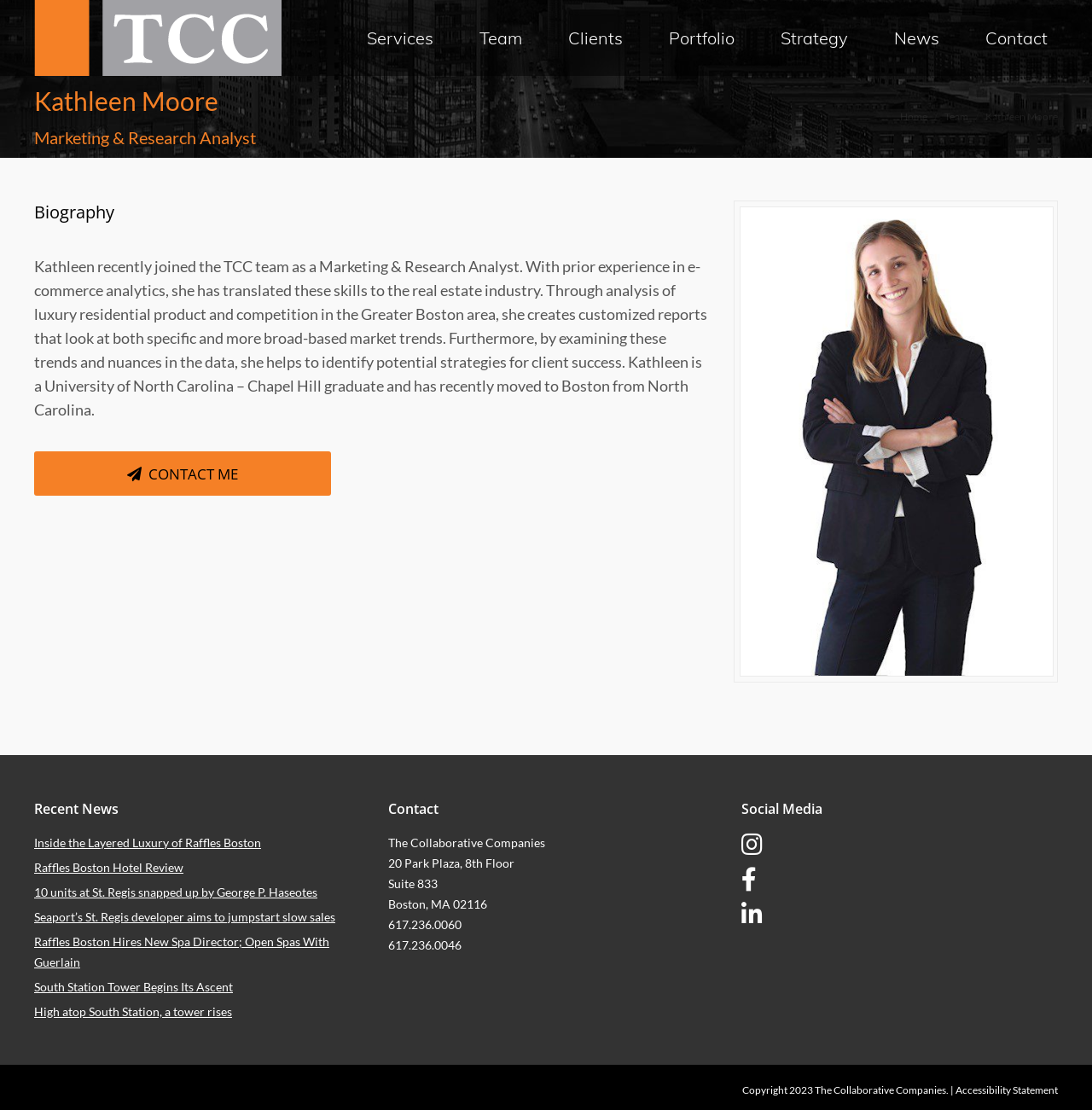Determine the bounding box for the UI element as described: "The team". The coordinates should be represented as four float numbers between 0 and 1, formatted as [left, top, right, bottom].

None